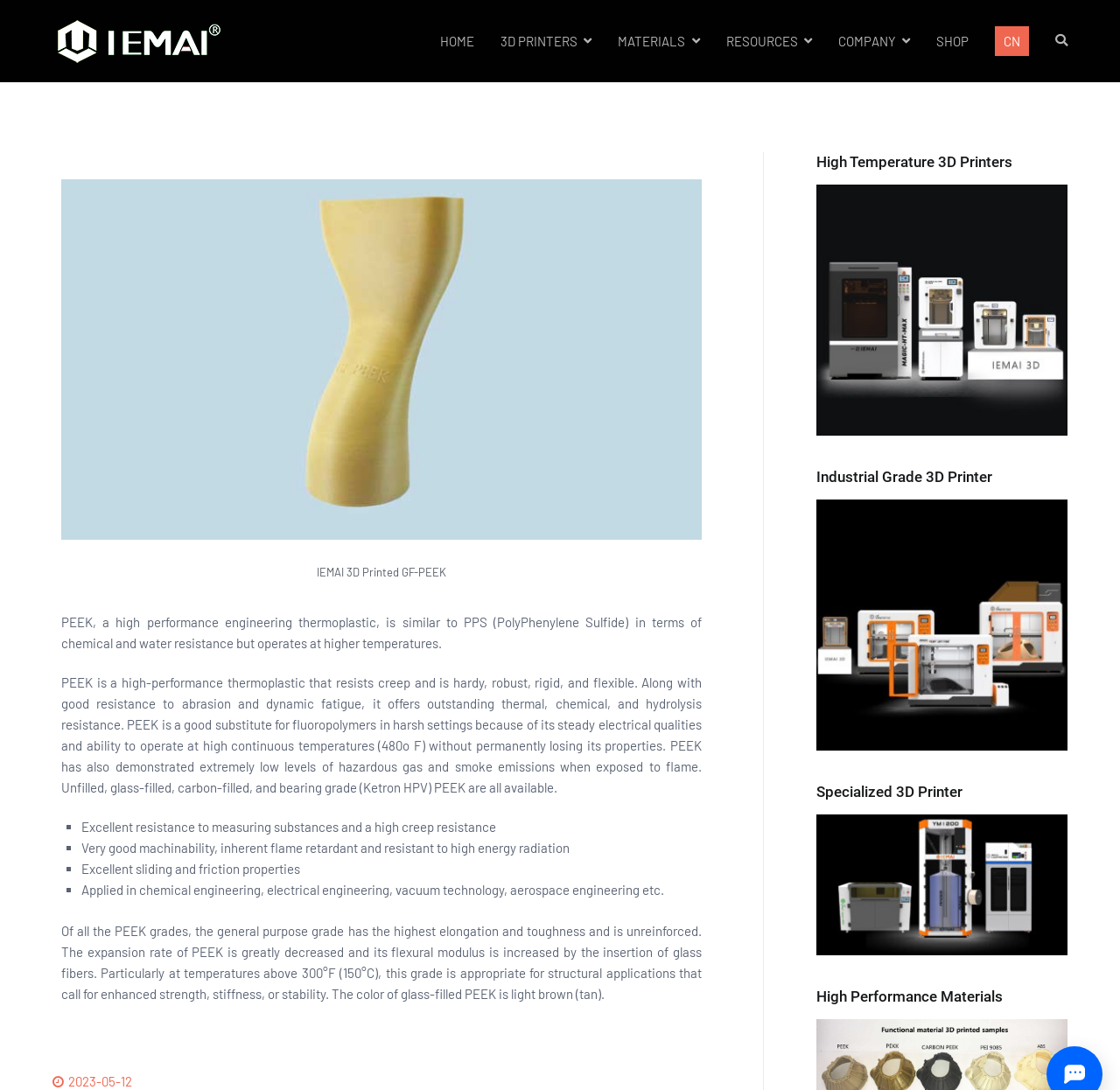Convey a detailed summary of the webpage, mentioning all key elements.

This webpage is about IEMAI3D, a high-performance industrial 3D printer company. At the top left, there is a logo of IEMAI3D, which is an image linked to the company's homepage. Next to the logo, there is a text "High Performance Industrials 3D Printer Company" that describes the company.

The top navigation menu has several links, including "HOME", "3D PRINTERS", "MATERIALS", "RESOURCES", "COMPANY", and "SHOP". The "3D PRINTERS" section has sub-links to "HIGH-TEMP 3D PRINTERS", "LARGE-FORMAT 3D PRINTERS", and "SPECIALIZED 3D PRINTERS", each with their own set of links to specific printer models.

The "MATERIALS" section has links to "OUR FILAMENTS", "OUR PELLETS", and "OPEN SOURCE FILAMENTS". The "RESOURCES" section has links to "APPLICATIONS", "CASES", "WHITE PAPER", "SOFTWARE", and "DOWNLOAD CENTRE". The "COMPANY" section has links to "ABOUT", "NEWS", "BECOME A DISTRIBUTOR", and "CONTACT".

On the right side of the page, there is a section that appears to be a blog post or article about GF-PEEK material, a high-performance engineering thermoplastic. The section has a figure with a caption "IEMAI 3D Printed GF-PEEK" and a block of text that describes the properties and applications of GF-PEEK. The text is divided into several paragraphs and includes a list of bullet points highlighting the material's excellent resistance to measuring substances, high creep resistance, and other properties.

At the bottom of the page, there is a link to a specific date, "2023-05-12", which may be a news article or blog post. There are also several headings and links to other sections of the website, including "High Temperature 3D Printers", "Industrial Grade 3D Printer", "Specialized 3D Printer", and "High Performance Materials". Finally, there is a small image at the bottom right corner of the page.